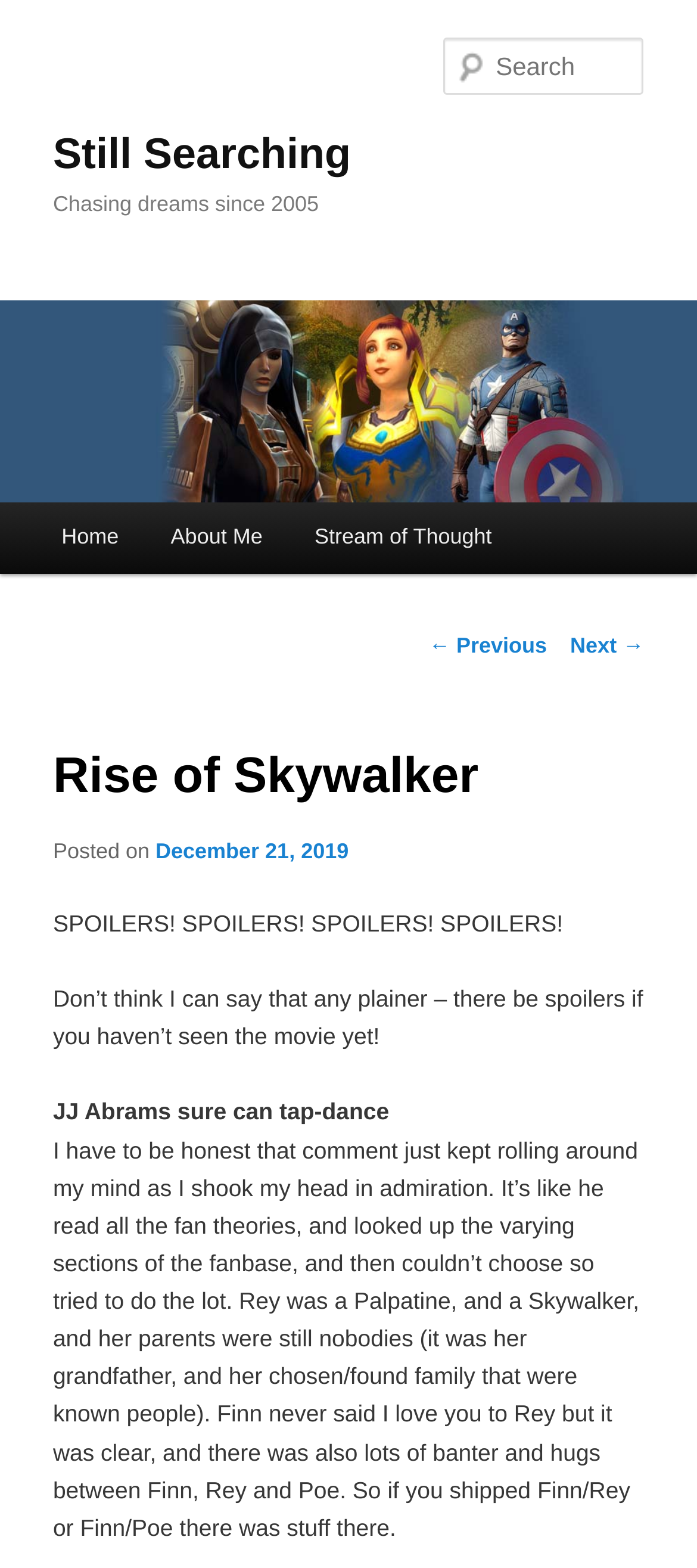How many links are there in the main menu? Analyze the screenshot and reply with just one word or a short phrase.

3